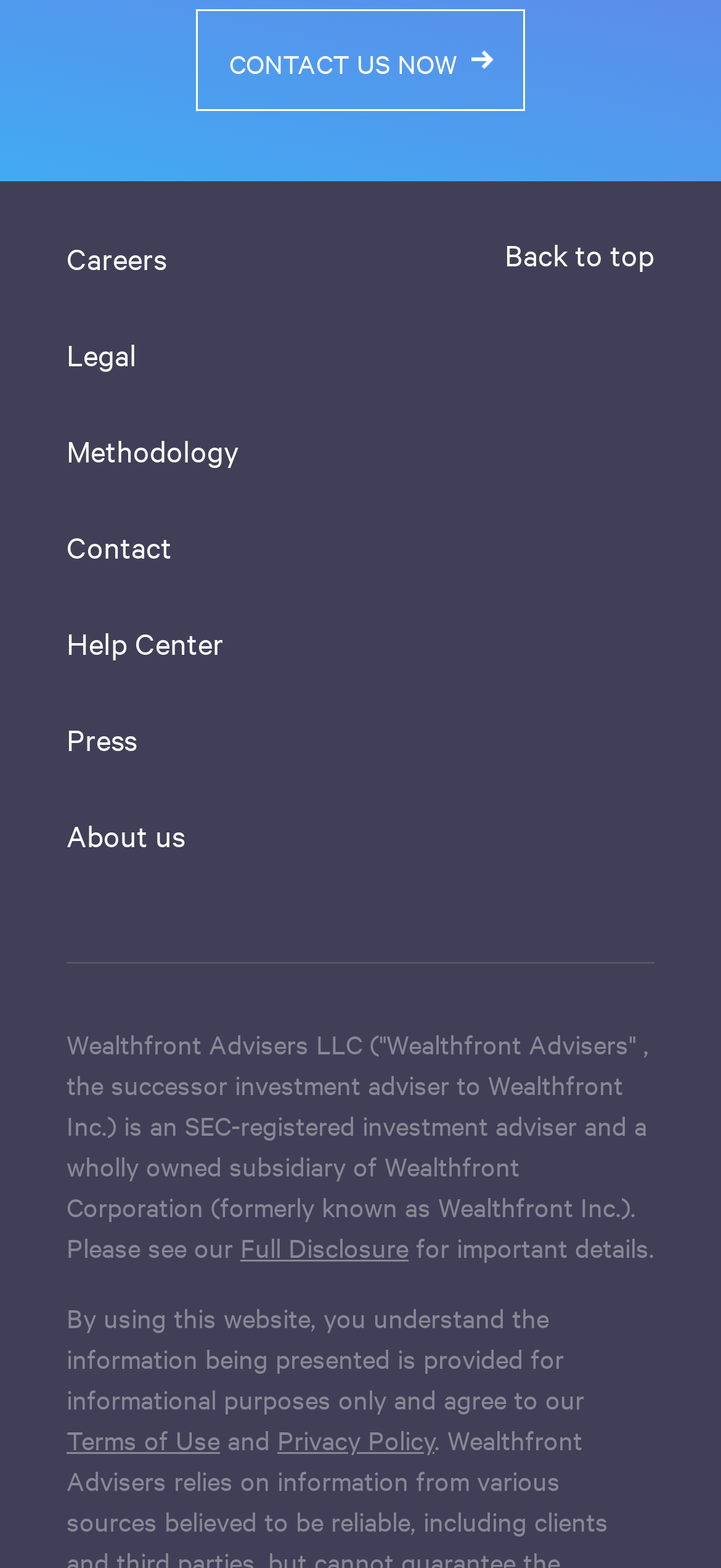Using the given element description, provide the bounding box coordinates (top-left x, top-left y, bottom-right x, bottom-right y) for the corresponding UI element in the screenshot: Terms of Use

[0.092, 0.906, 0.305, 0.93]